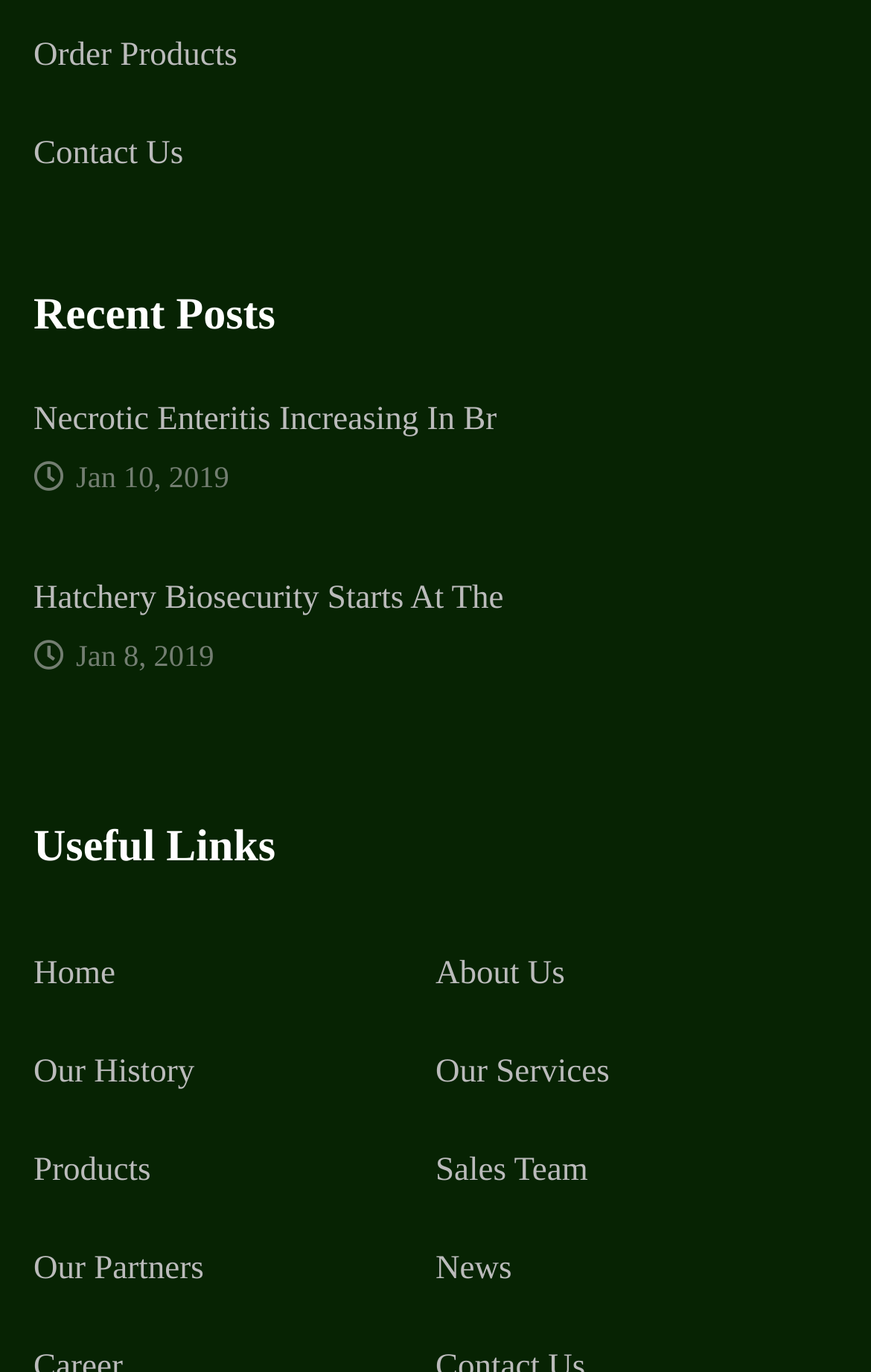How many main sections are on the webpage?
Based on the visual content, answer with a single word or a brief phrase.

3